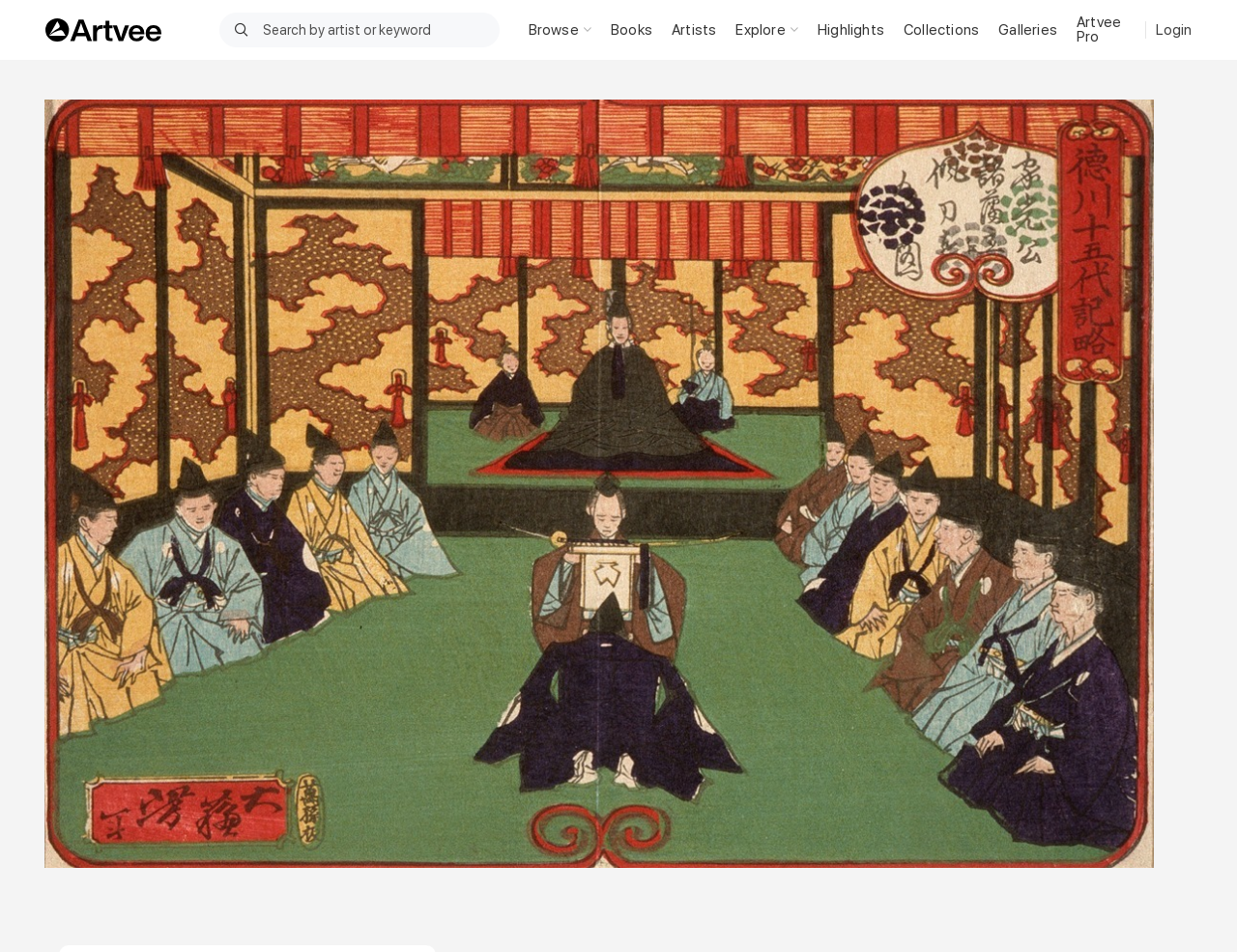Given the description "Still Life", provide the bounding box coordinates of the corresponding UI element.

[0.213, 0.265, 0.341, 0.31]